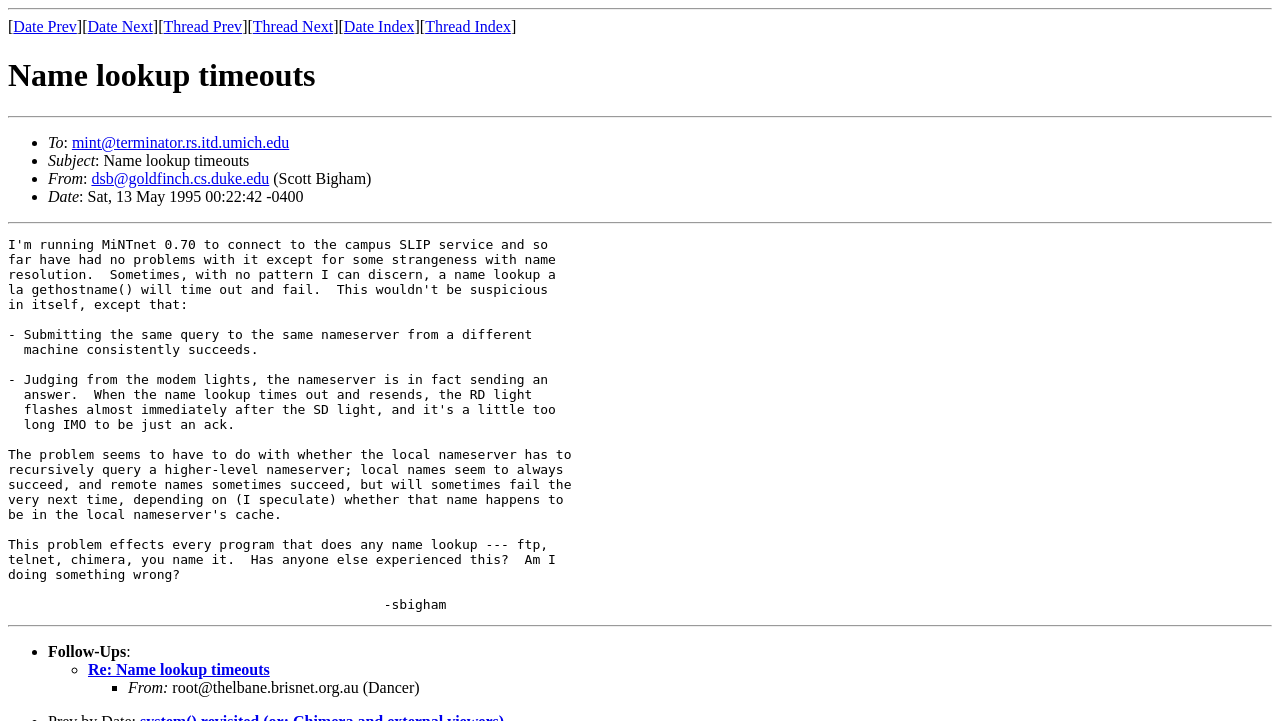Using the provided element description "Date Prev", determine the bounding box coordinates of the UI element.

[0.01, 0.025, 0.06, 0.049]